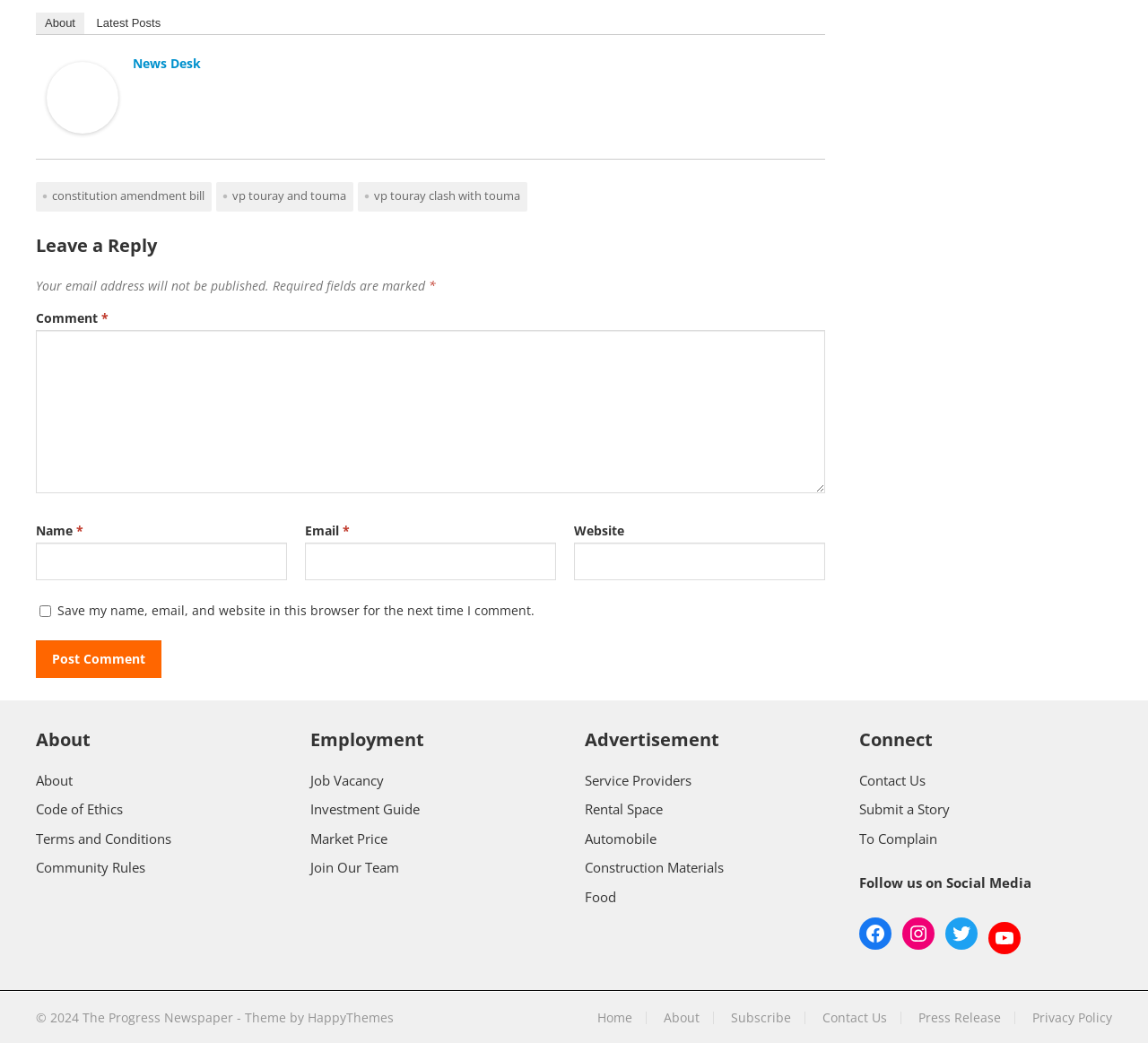Please identify the coordinates of the bounding box that should be clicked to fulfill this instruction: "Click on the 'About' link".

[0.031, 0.012, 0.073, 0.032]